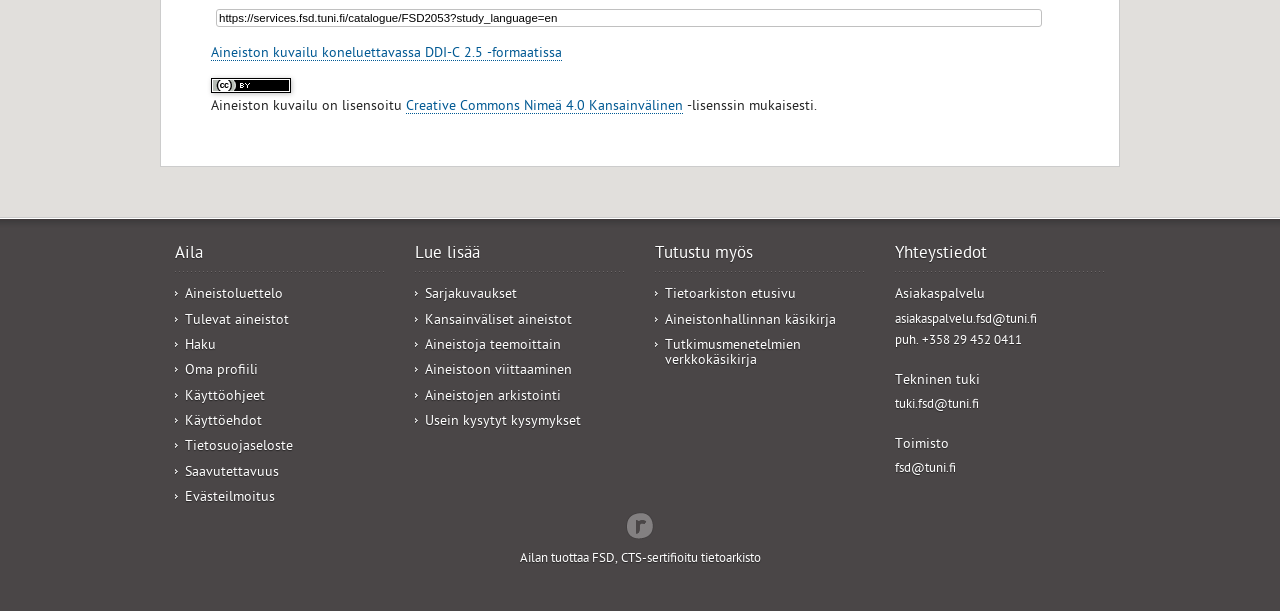Please specify the bounding box coordinates of the region to click in order to perform the following instruction: "Enter a link".

[0.169, 0.014, 0.814, 0.044]